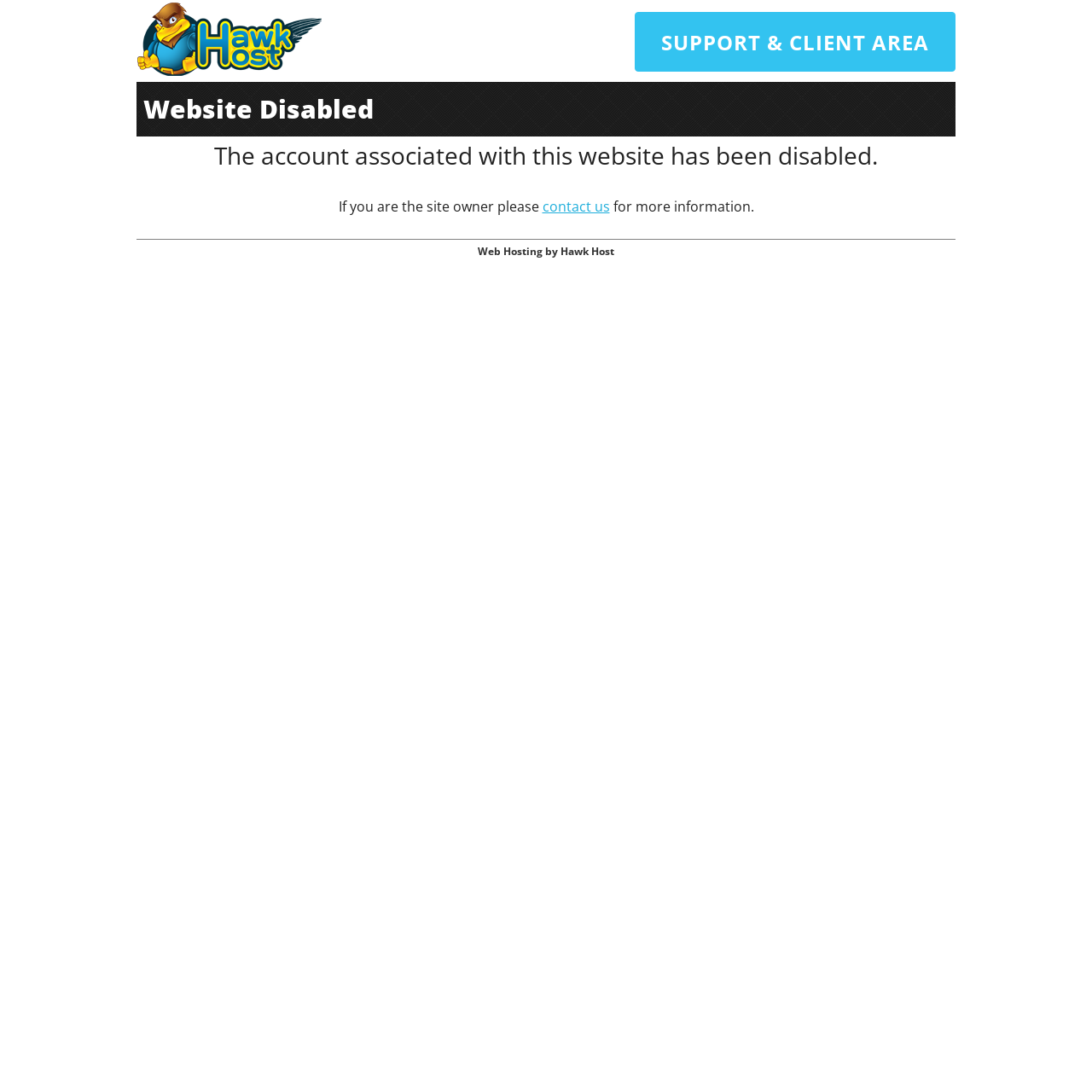Who should contact the support team?
Please look at the screenshot and answer using one word or phrase.

Site owner